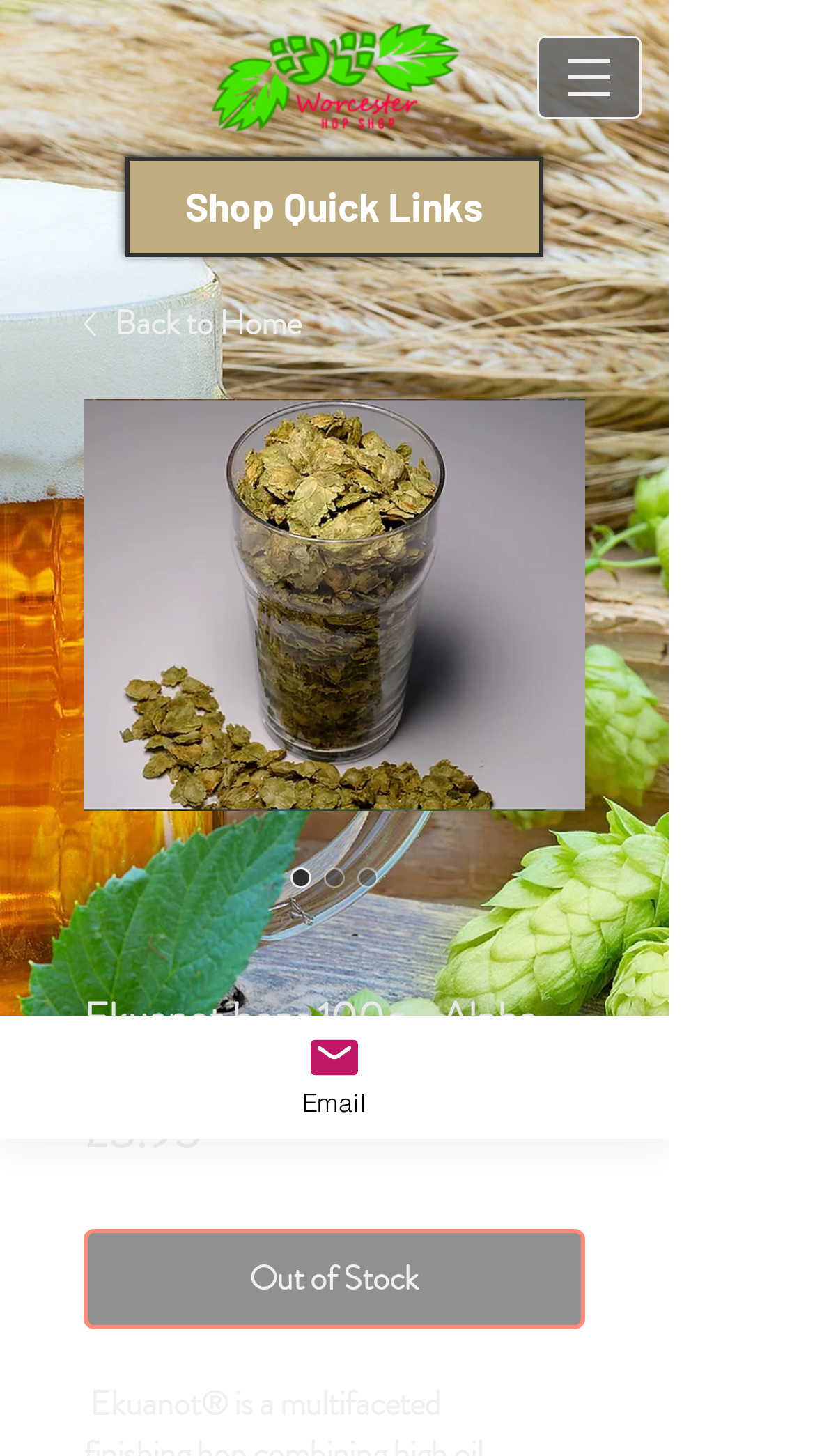Give a succinct answer to this question in a single word or phrase: 
What is the link to go back to the home page?

Back to Home